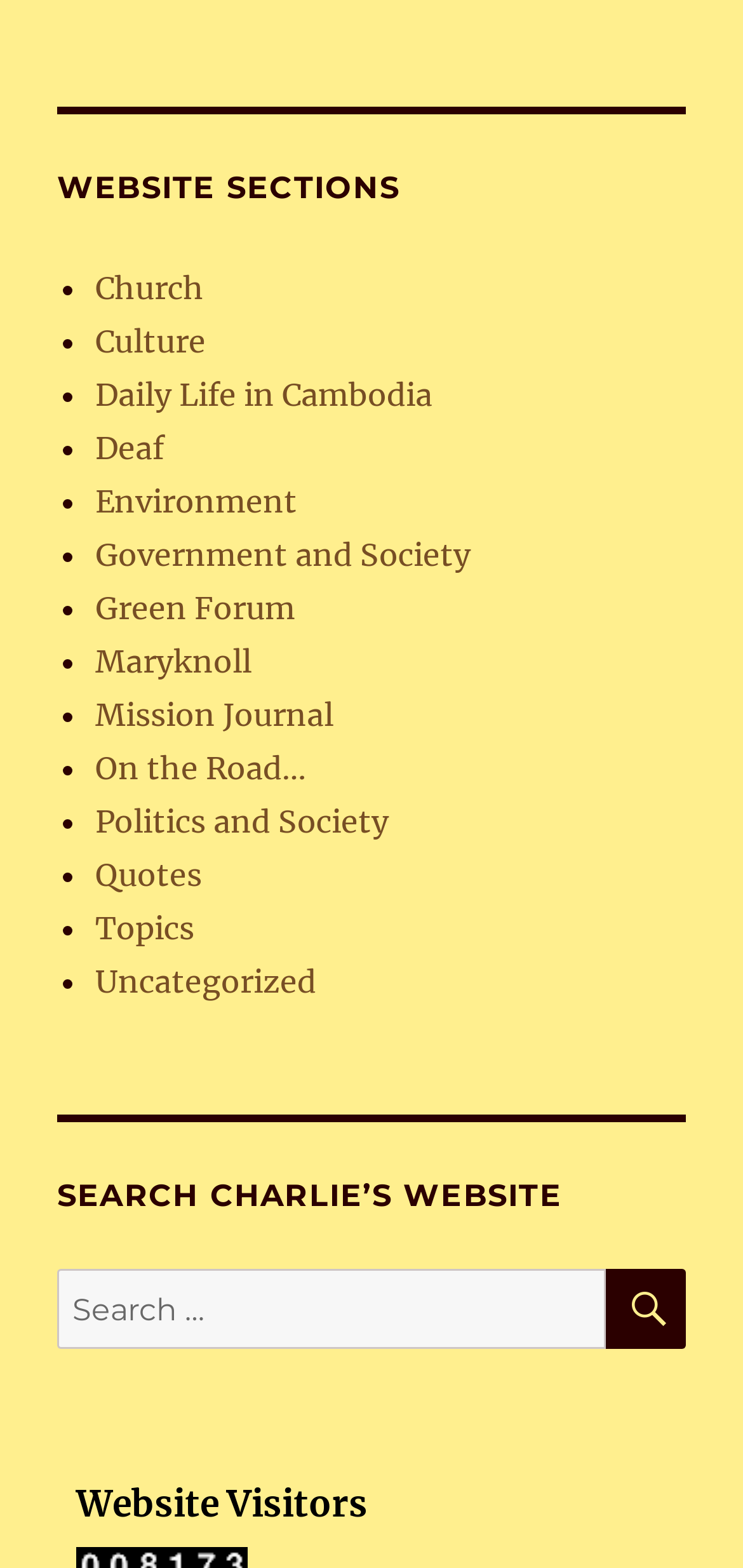How many links are available in the navigation section?
Please provide a single word or phrase based on the screenshot.

13